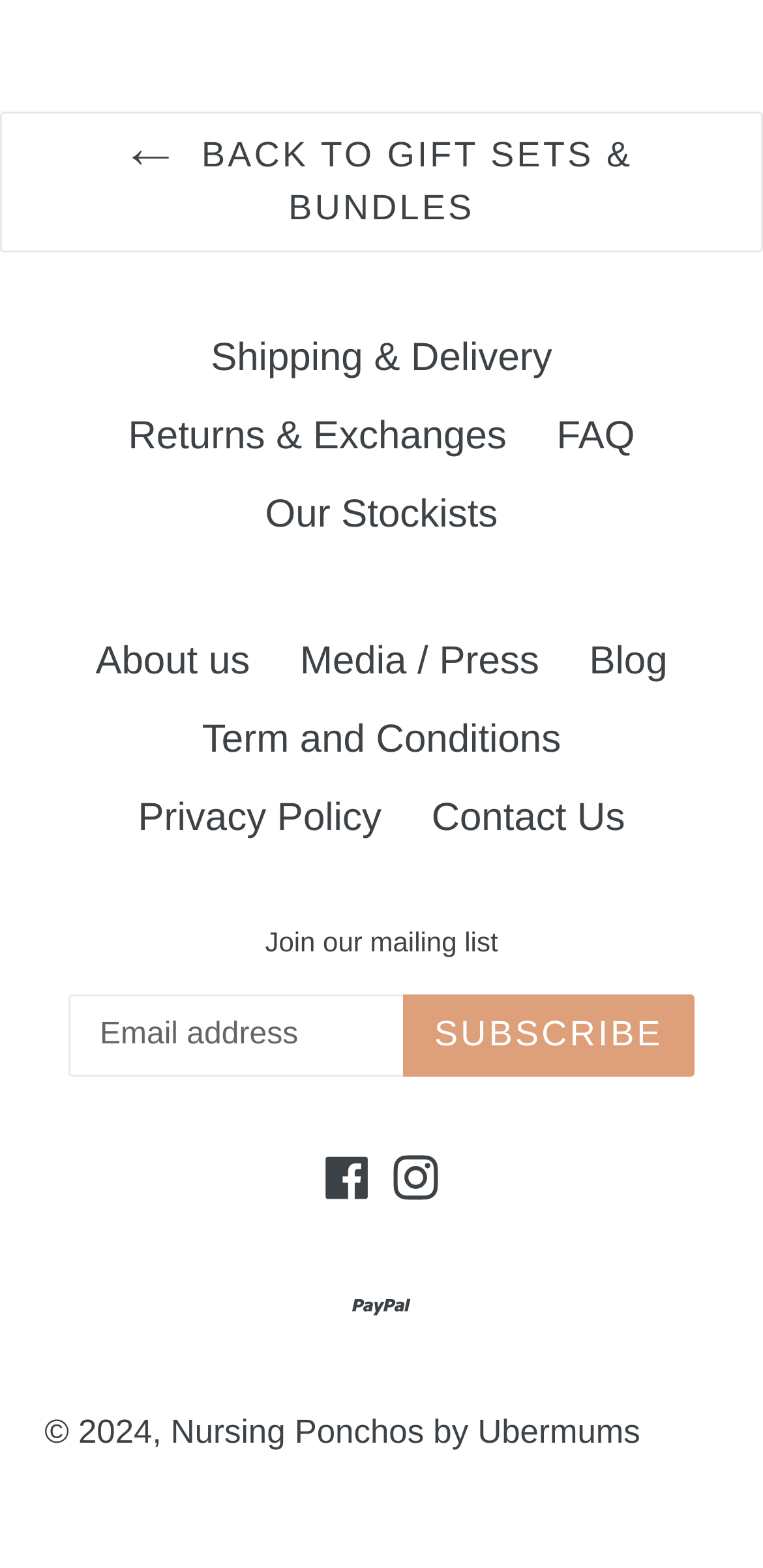How many social media links are present?
Look at the screenshot and provide an in-depth answer.

There are two social media links present on the webpage, one for Facebook and one for Instagram, which are located at the bottom of the page with bounding box coordinates of [0.419, 0.731, 0.493, 0.768] and [0.507, 0.731, 0.581, 0.768] respectively.